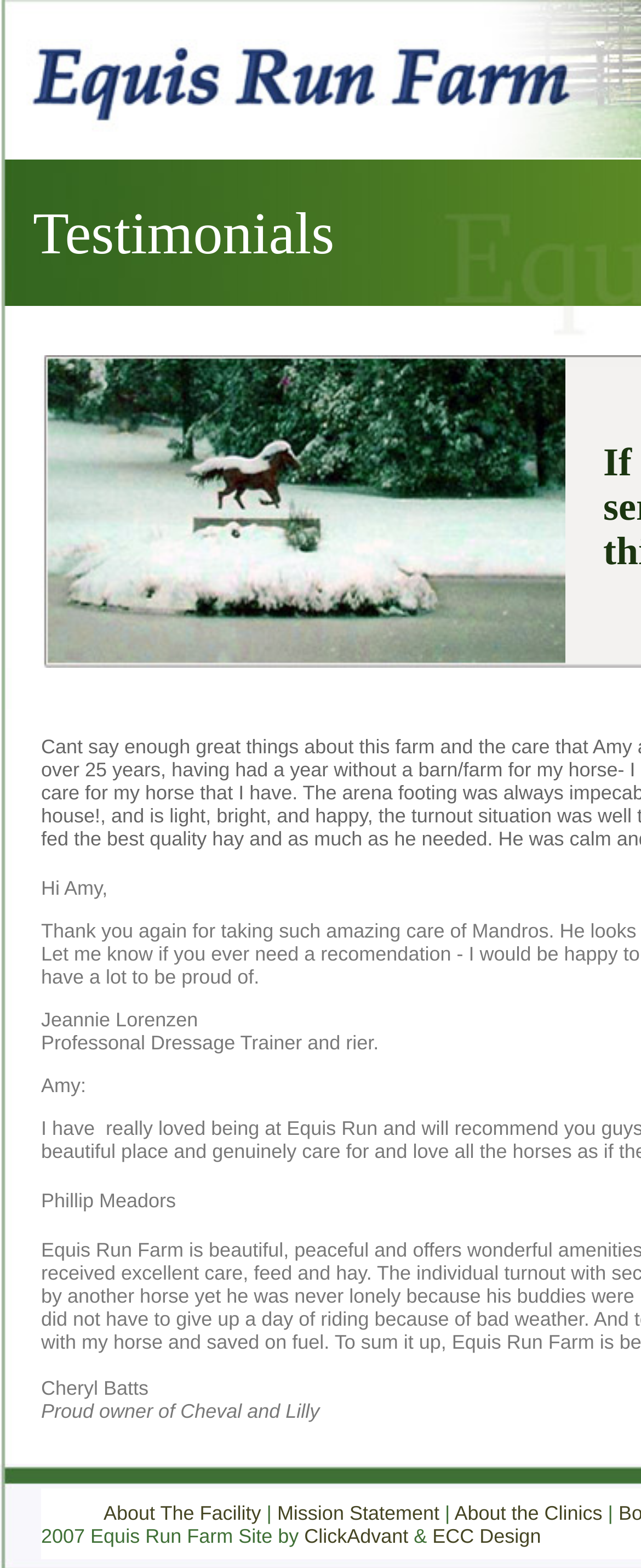Please reply to the following question using a single word or phrase: 
What is the name of the company that designed the website?

ECC Design